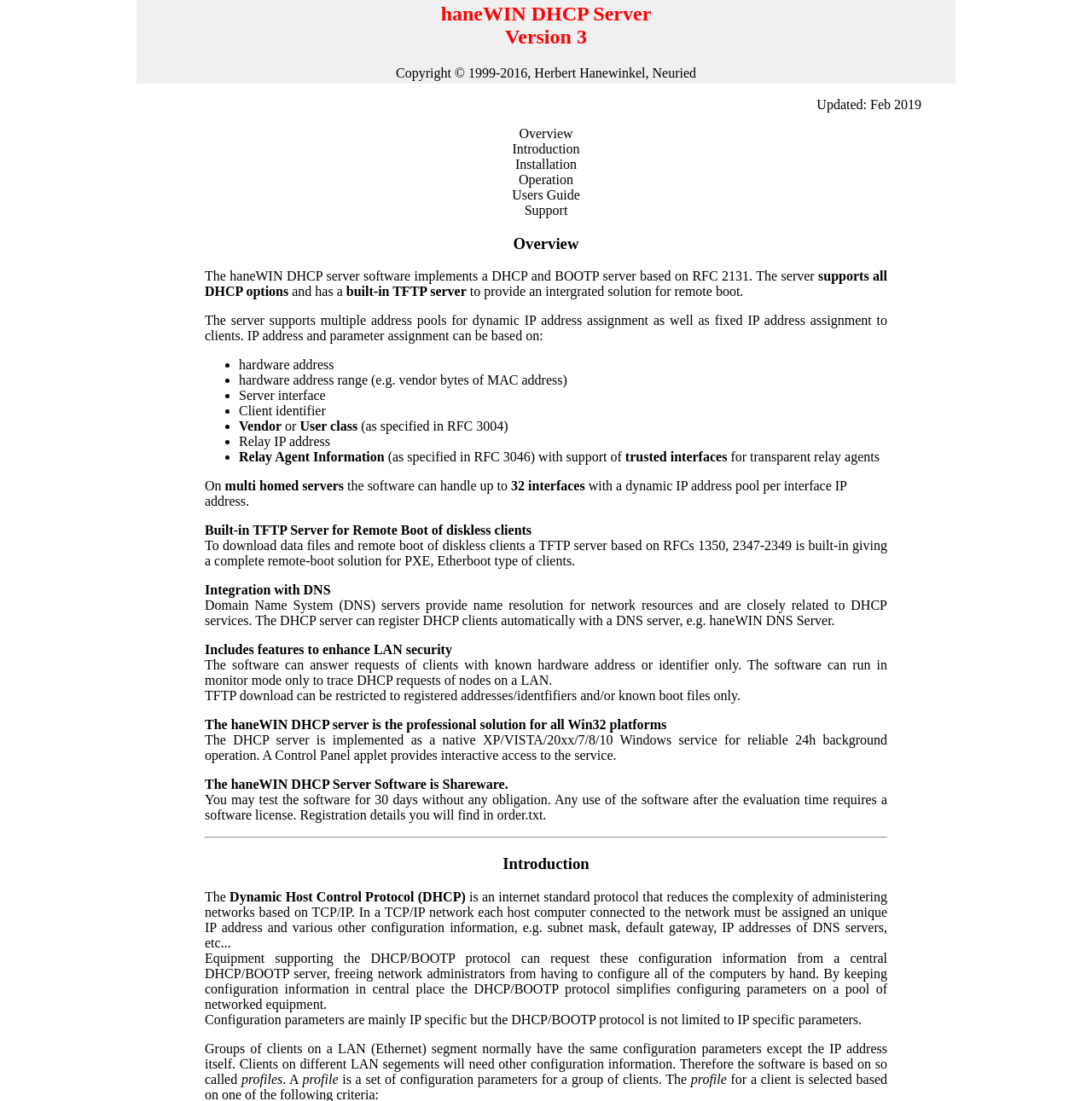Locate the bounding box coordinates of the segment that needs to be clicked to meet this instruction: "view about page".

None